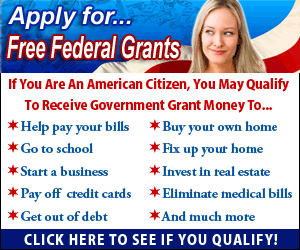What is the main purpose of the banner?
Using the image, provide a detailed and thorough answer to the question.

The main purpose of the banner is to encourage viewers to apply for free federal grants, as stated in the prominent text 'Apply for... Free Federal Grants', and further emphasized by the call to action 'CLICK HERE TO SEE IF YOU QUALIFY'.